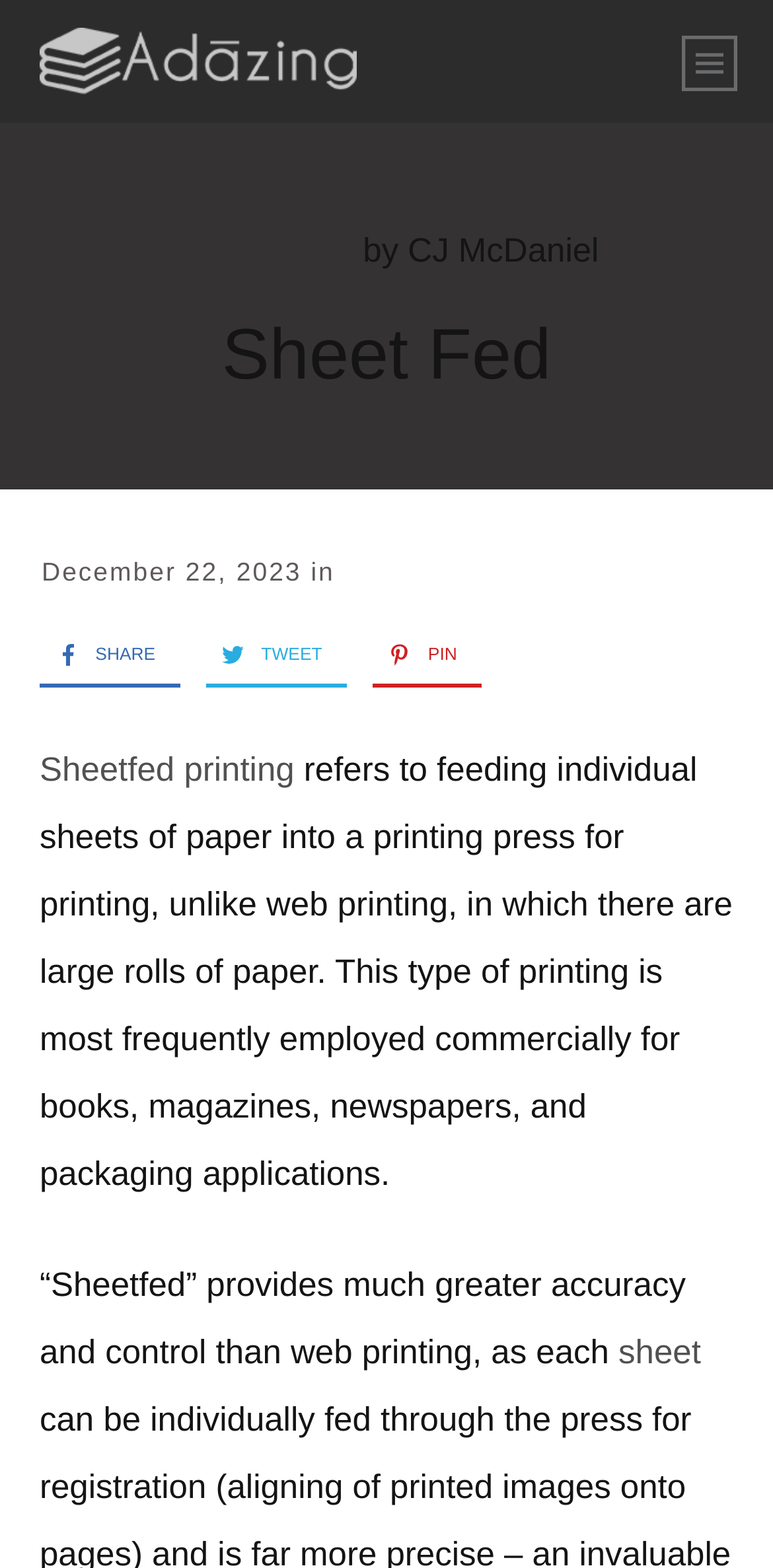Please identify the bounding box coordinates of the clickable area that will fulfill the following instruction: "Tweet about the article". The coordinates should be in the format of four float numbers between 0 and 1, i.e., [left, top, right, bottom].

[0.266, 0.4, 0.417, 0.435]